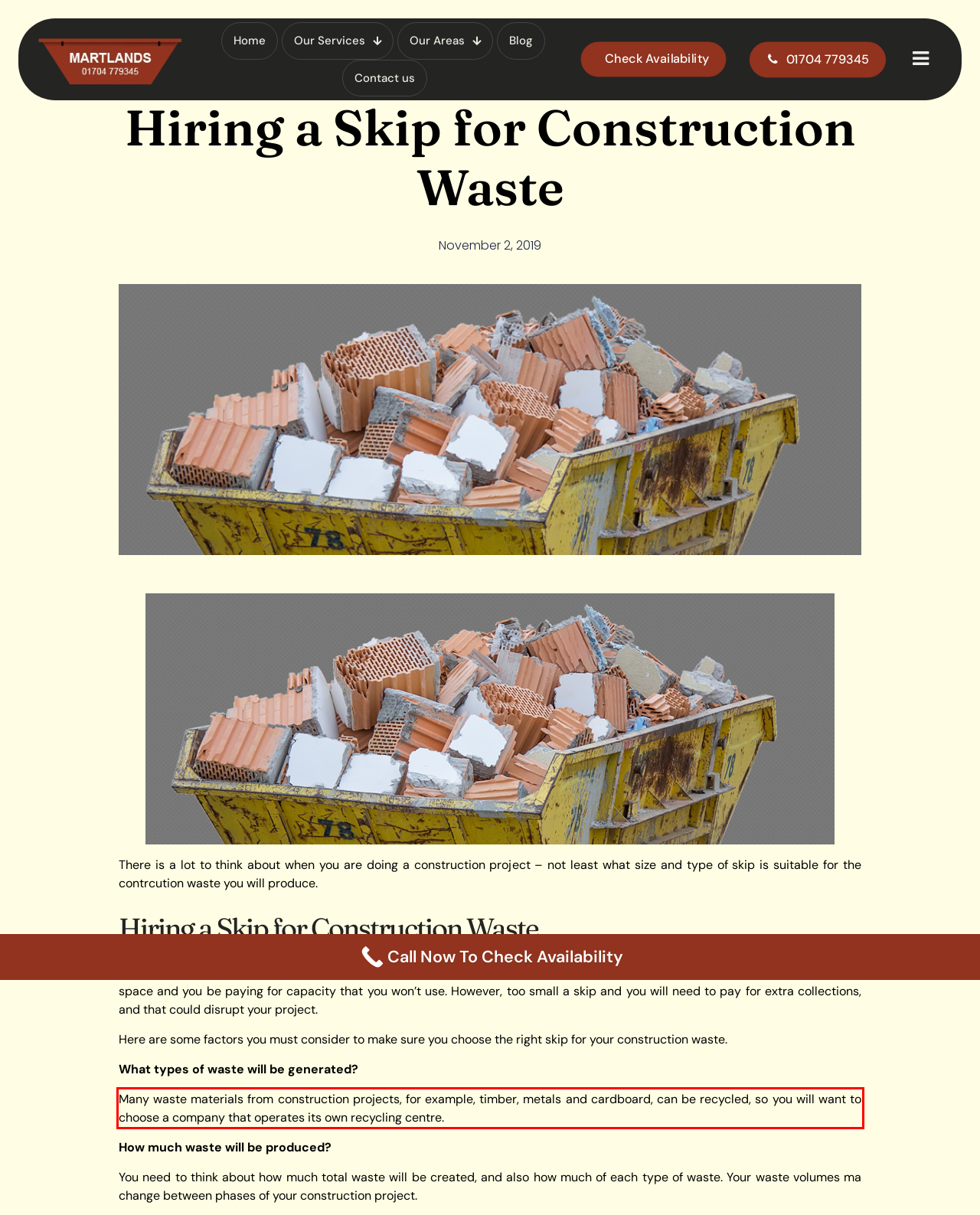Using the webpage screenshot, recognize and capture the text within the red bounding box.

Many waste materials from construction projects, for example, timber, metals and cardboard, can be recycled, so you will want to choose a company that operates its own recycling centre.